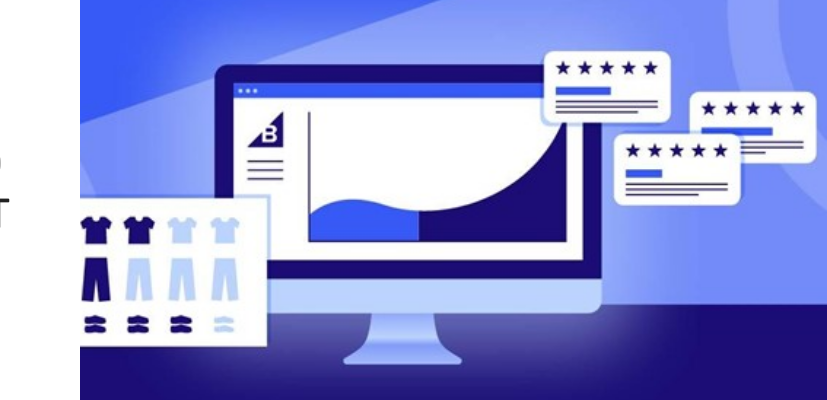What does the curve on the computer monitor suggest?
Based on the image, answer the question in a detailed manner.

The smooth curve on the computer monitor suggests a positive trajectory, implying that the inventory levels or sales trends are increasing or improving over time, which is a desirable outcome in a business context.